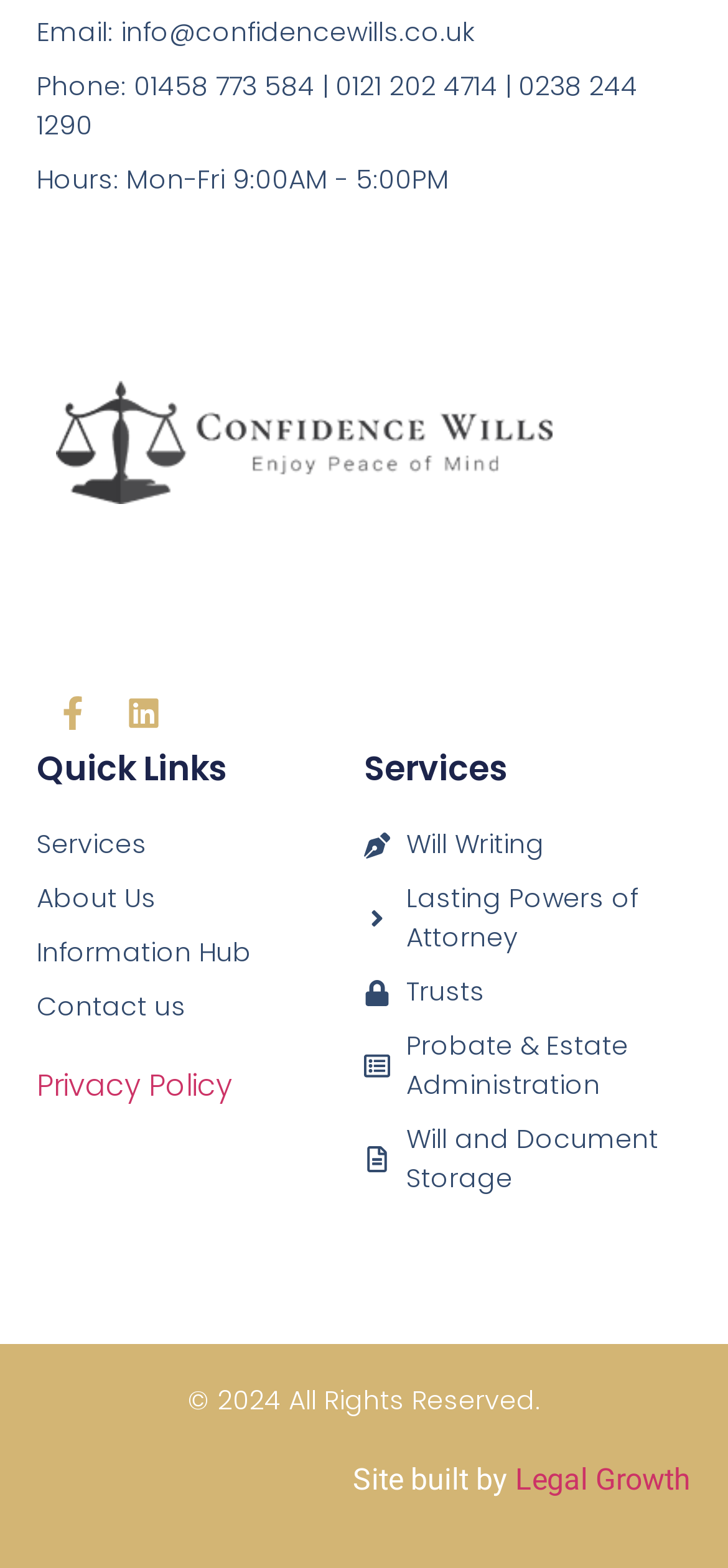Find the bounding box of the web element that fits this description: "Will and Document Storage".

[0.5, 0.715, 0.95, 0.765]